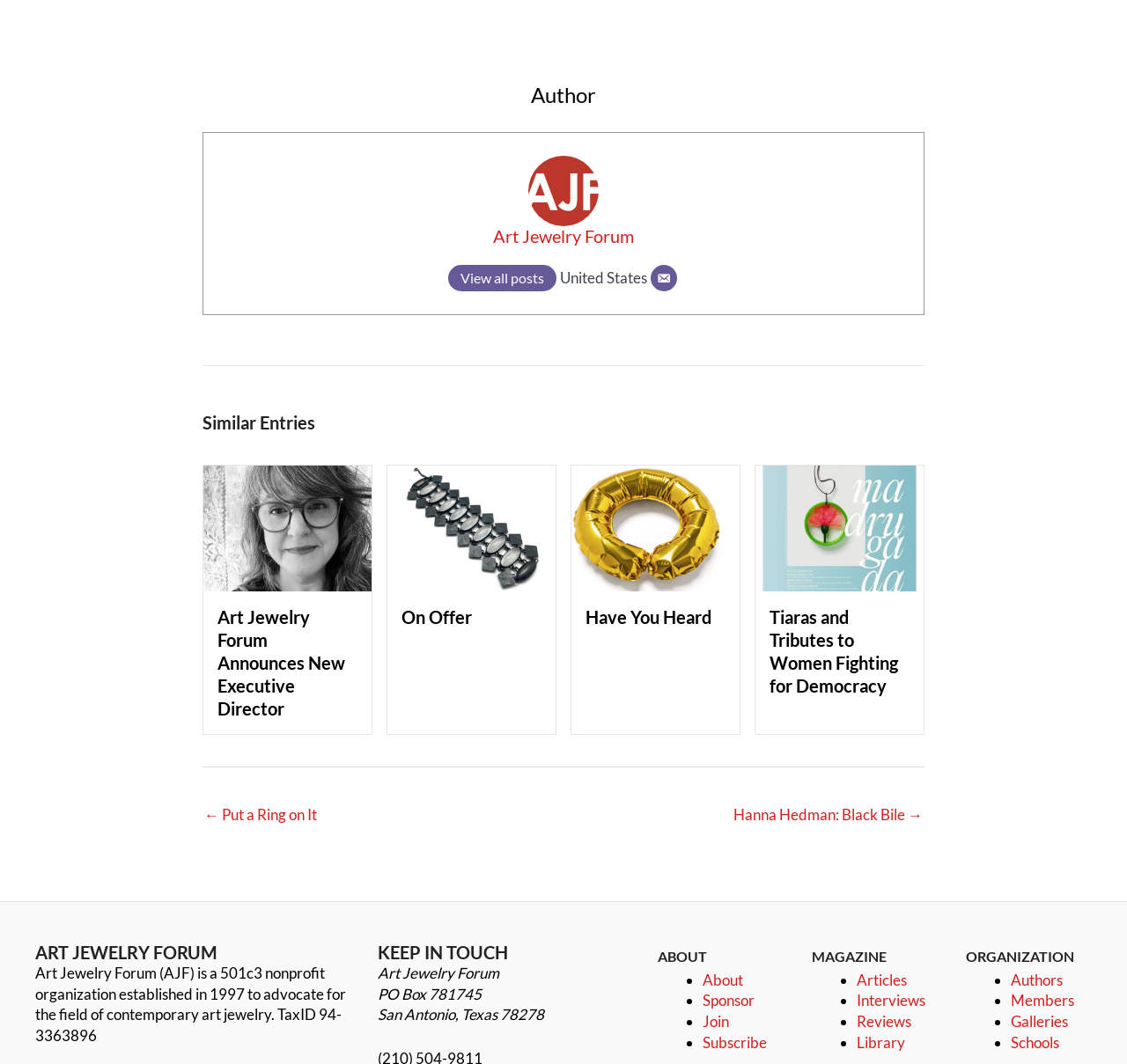Locate the bounding box coordinates of the element that needs to be clicked to carry out the instruction: "Schedule a consultation". The coordinates should be given as four float numbers ranging from 0 to 1, i.e., [left, top, right, bottom].

None